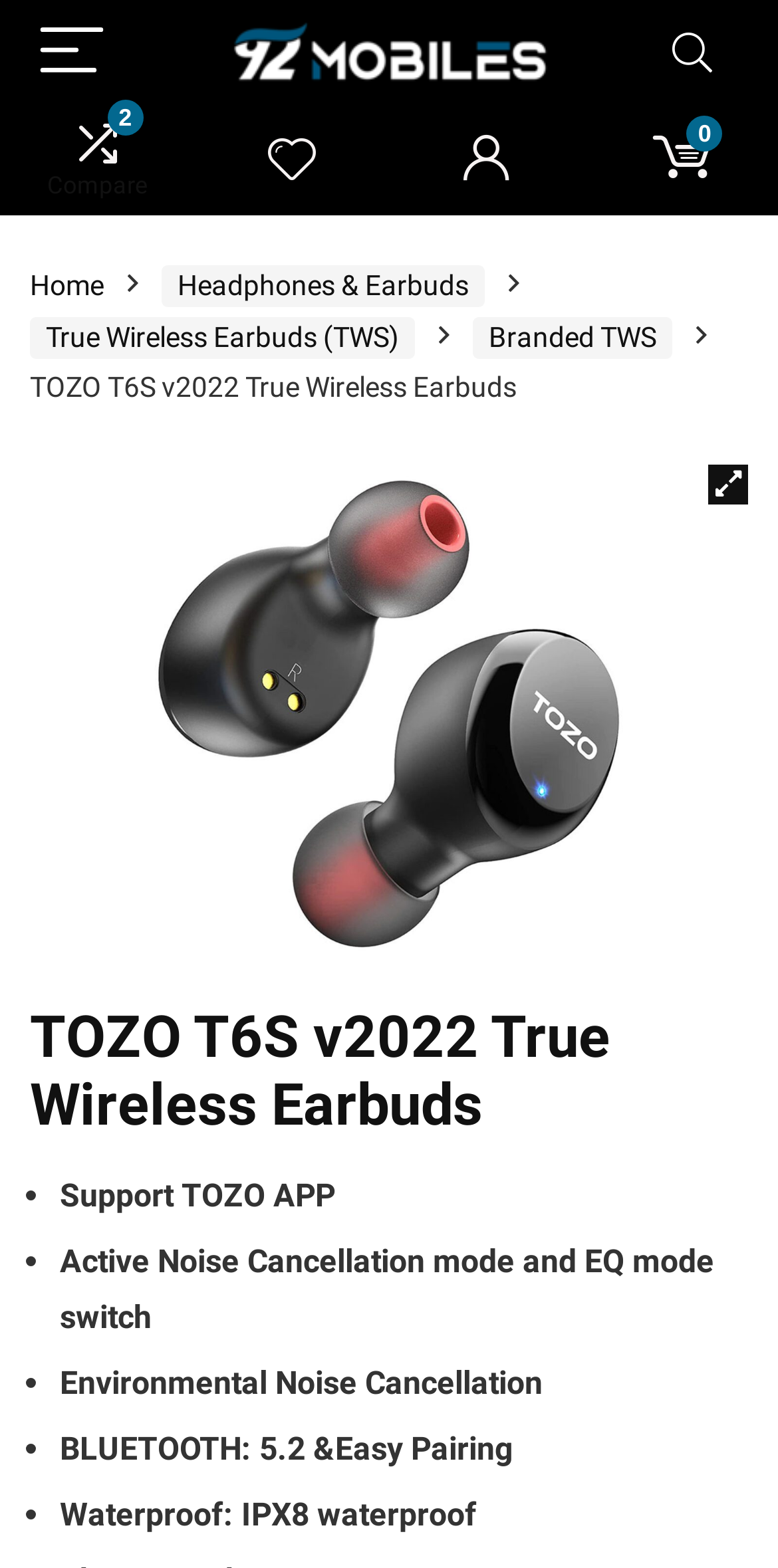What is the copyright year of the website?
Give a detailed explanation using the information visible in the image.

The copyright year of the website can be found on the webpage, specifically in the StaticText element with the bounding box coordinates [0.095, 0.783, 0.397, 0.801], which displays the copyright information as 'Copyright © 2022-23'.